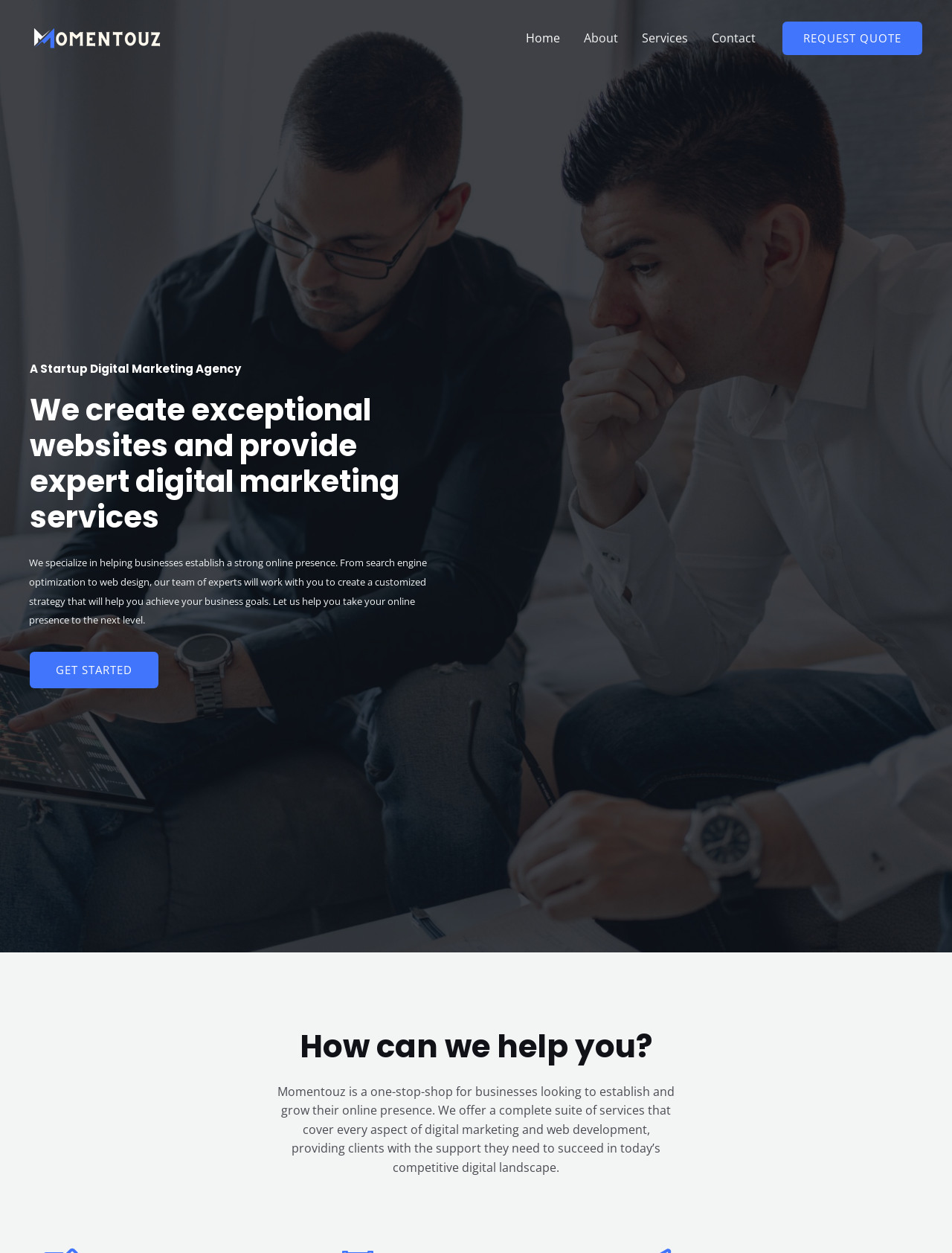What services does the agency offer?
Using the information from the image, give a concise answer in one word or a short phrase.

Digital marketing and web development